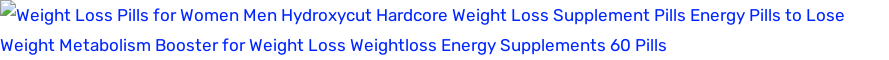What is the primary benefit of Hydroxycut Hardcore?
Provide an in-depth and detailed answer to the question.

The product label emphasizes its role as a weight loss and metabolism booster, and also mentions its ability to enhance workout performance and increase daily energy, making weight loss and energy boost its primary benefits.